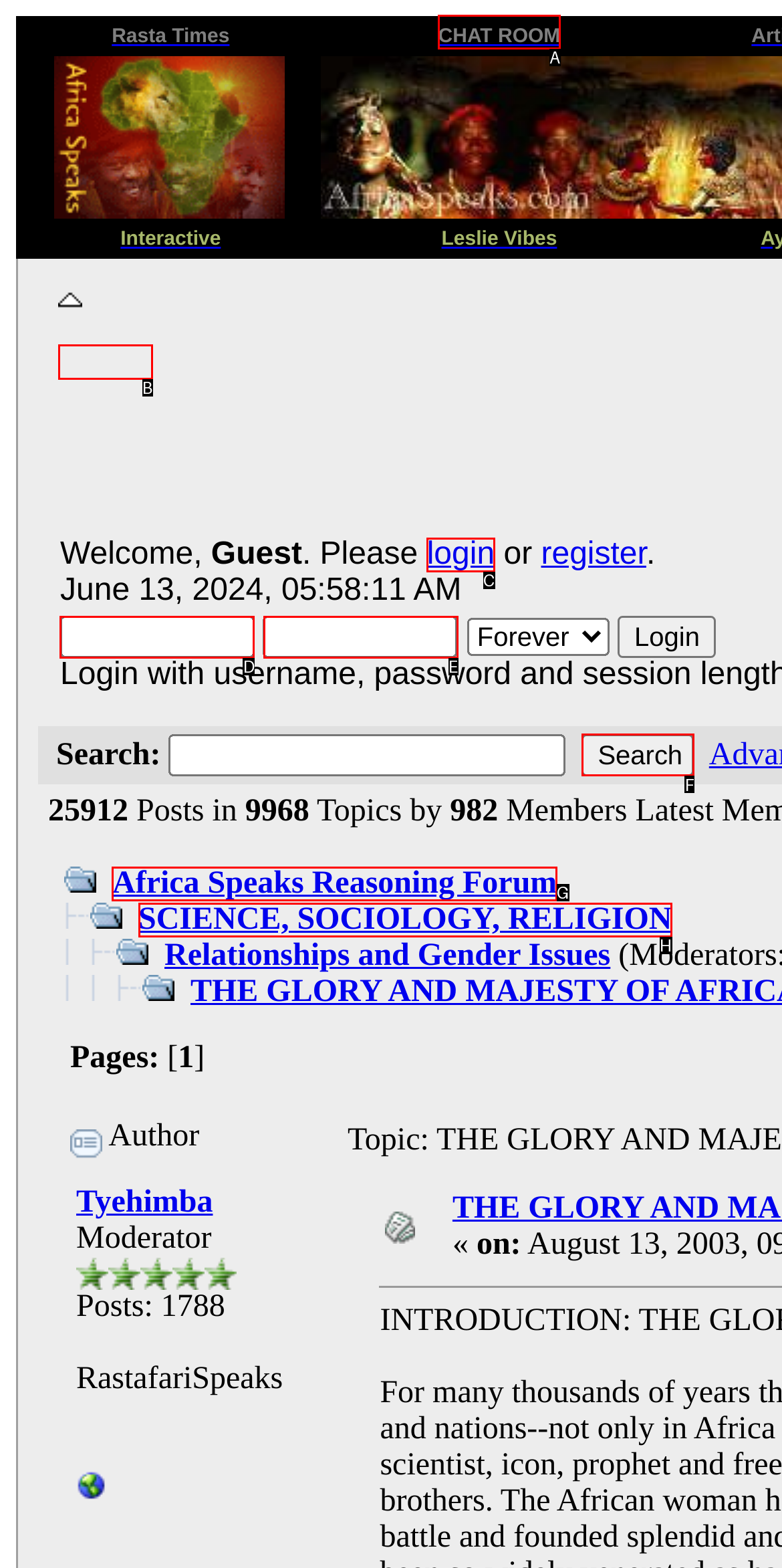Determine which letter corresponds to the UI element to click for this task: Search for something
Respond with the letter from the available options.

F